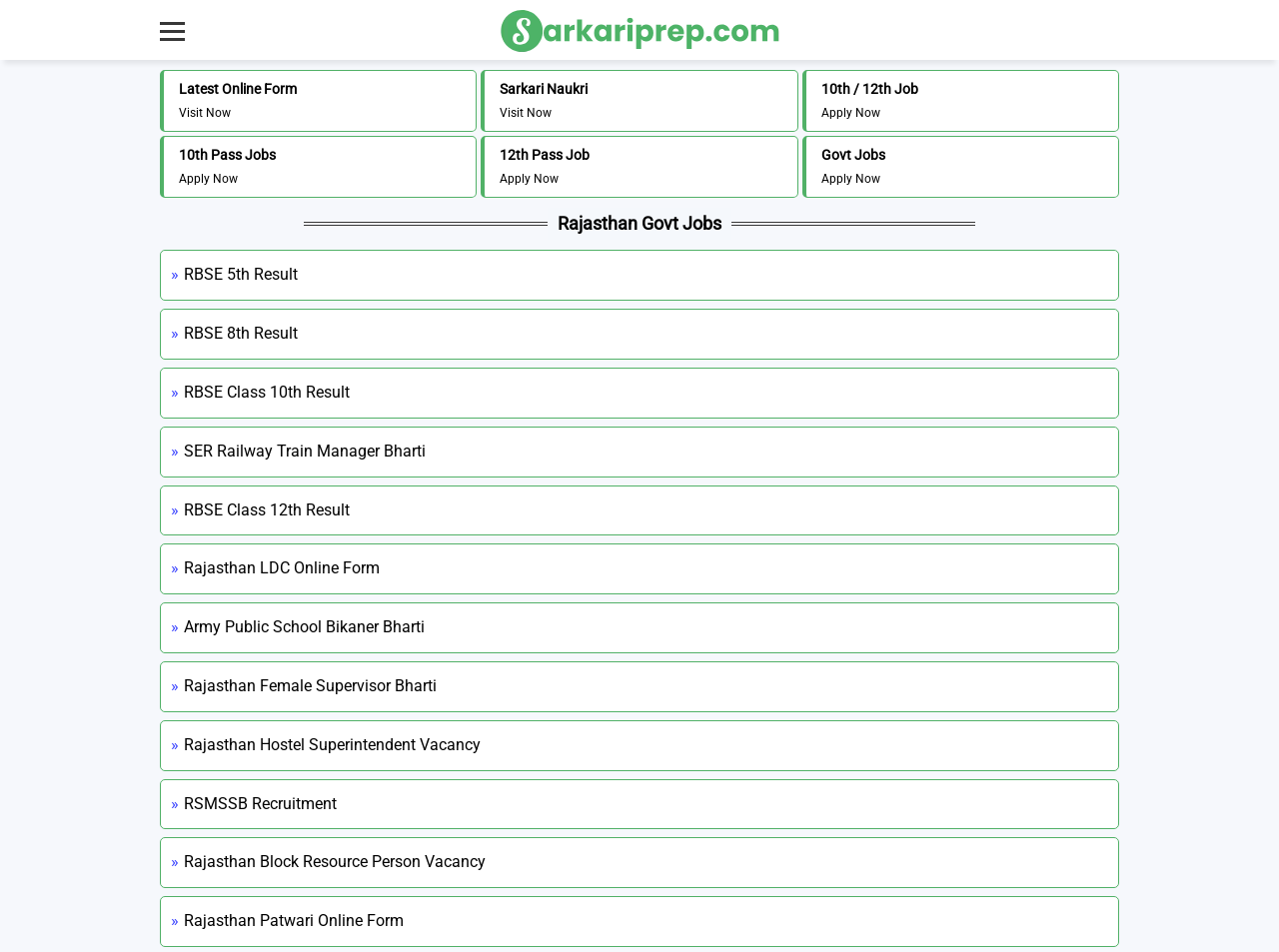Locate the bounding box of the UI element with the following description: "RSMSSB Recruitment".

[0.125, 0.816, 0.875, 0.869]